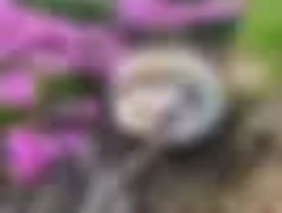Please respond to the question using a single word or phrase:
Is the round object in the foreground a cake?

Possibly